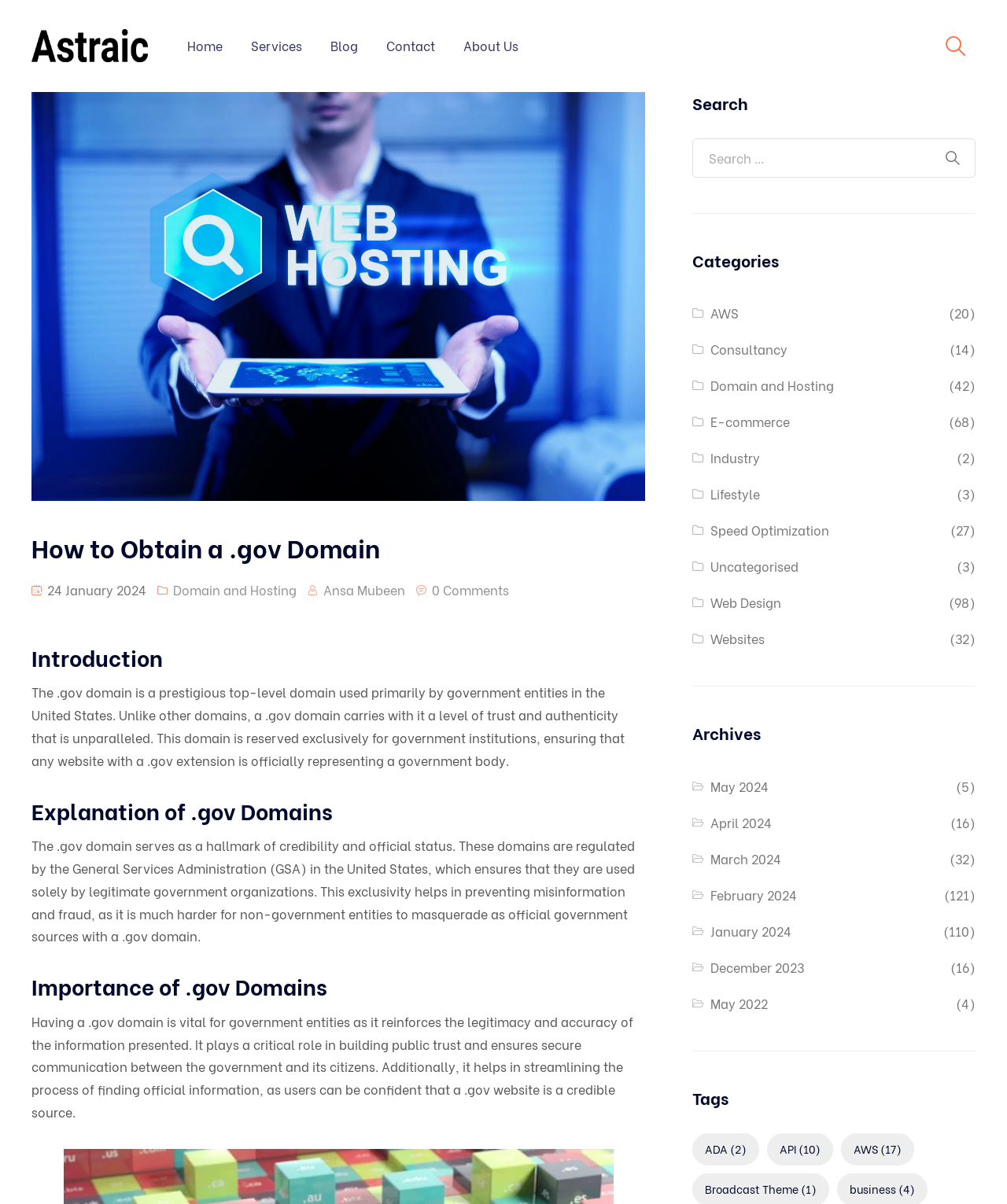Find the bounding box coordinates for the area you need to click to carry out the instruction: "Click on the 'Home' link". The coordinates should be four float numbers between 0 and 1, indicated as [left, top, right, bottom].

[0.173, 0.018, 0.233, 0.058]